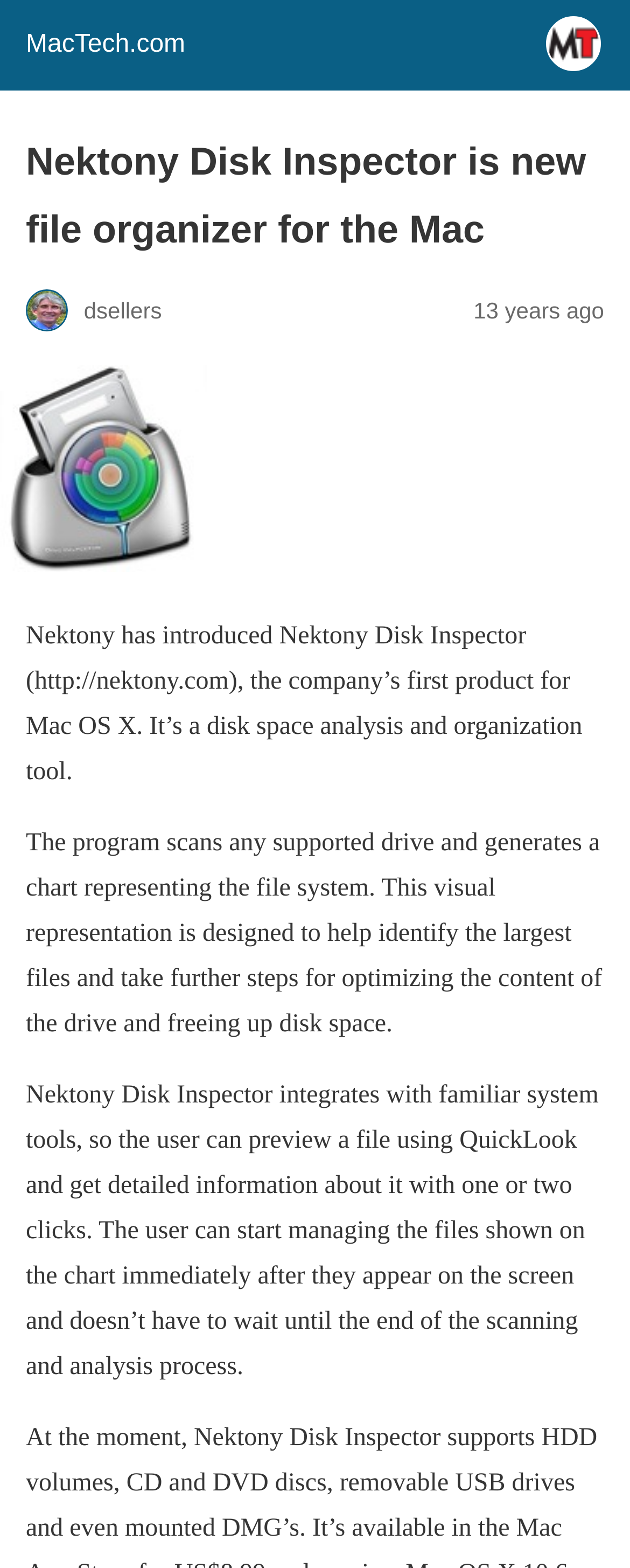Please identify the primary heading of the webpage and give its text content.

Nektony Disk Inspector is new file organizer for the Mac